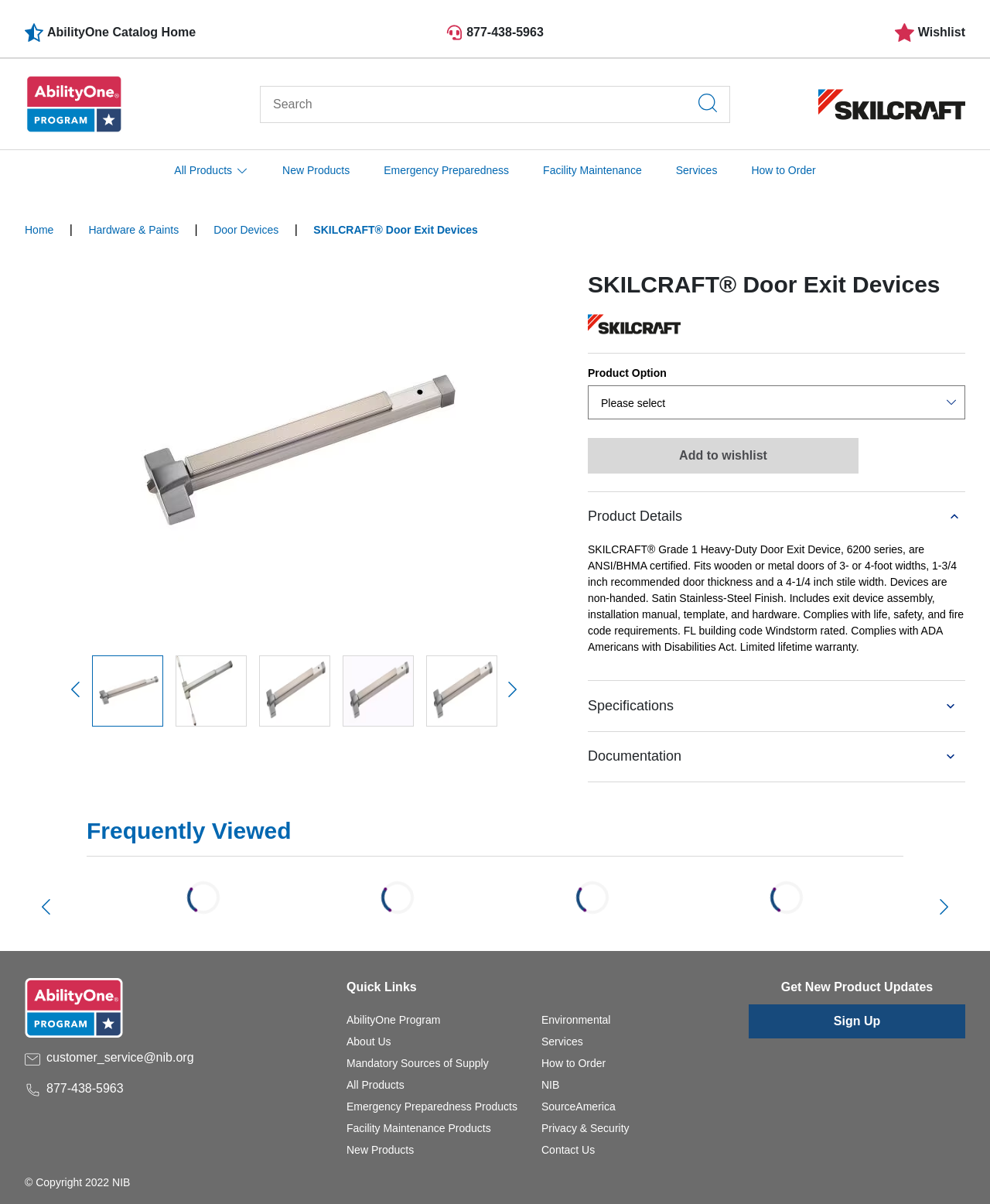Predict the bounding box coordinates of the UI element that matches this description: "SKILCRAFT® Door Exit Devices". The coordinates should be in the format [left, top, right, bottom] with each value between 0 and 1.

[0.594, 0.224, 0.975, 0.25]